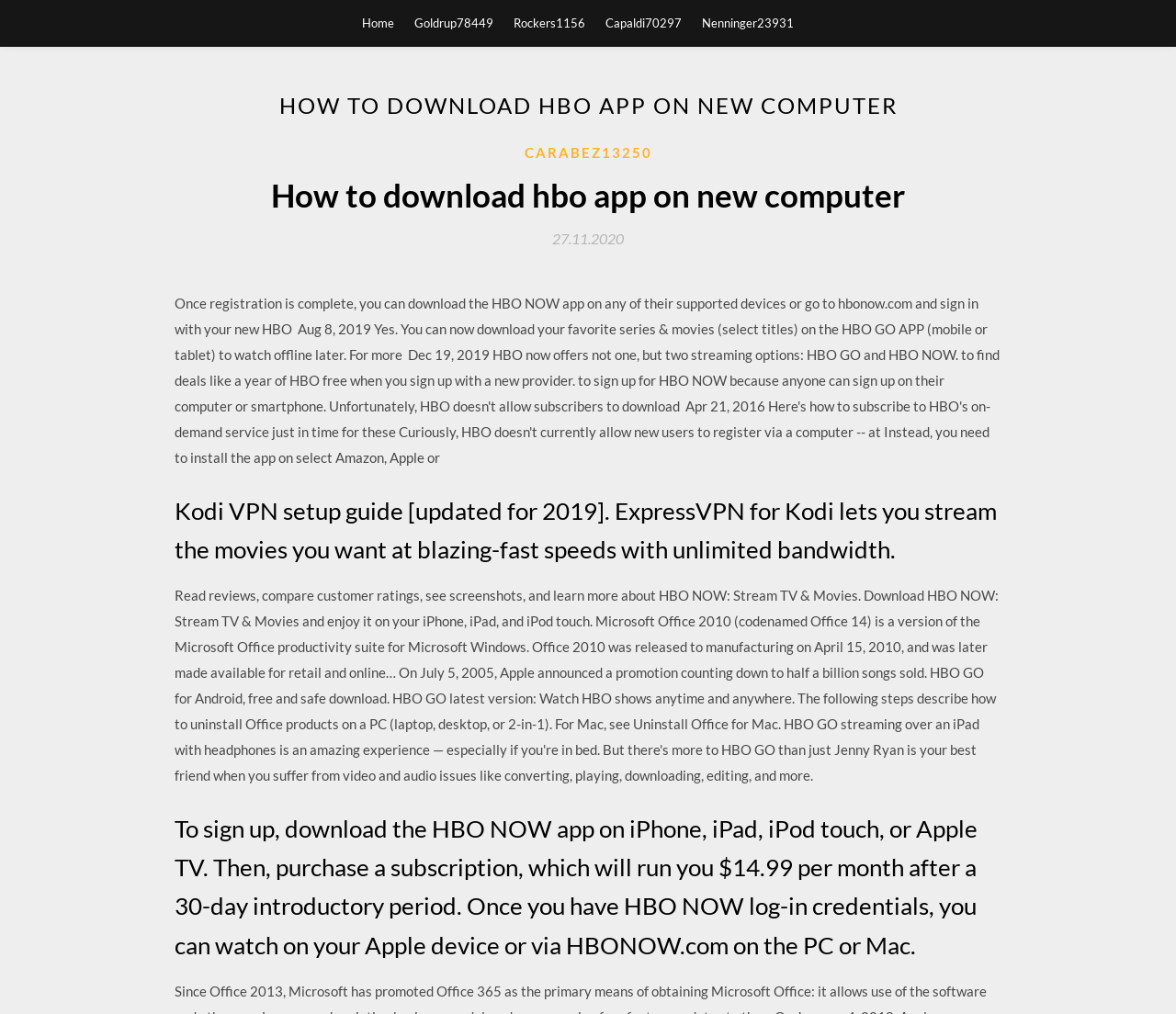Answer the question below in one word or phrase:
What is the cost of HBO NOW subscription?

$14.99 per month